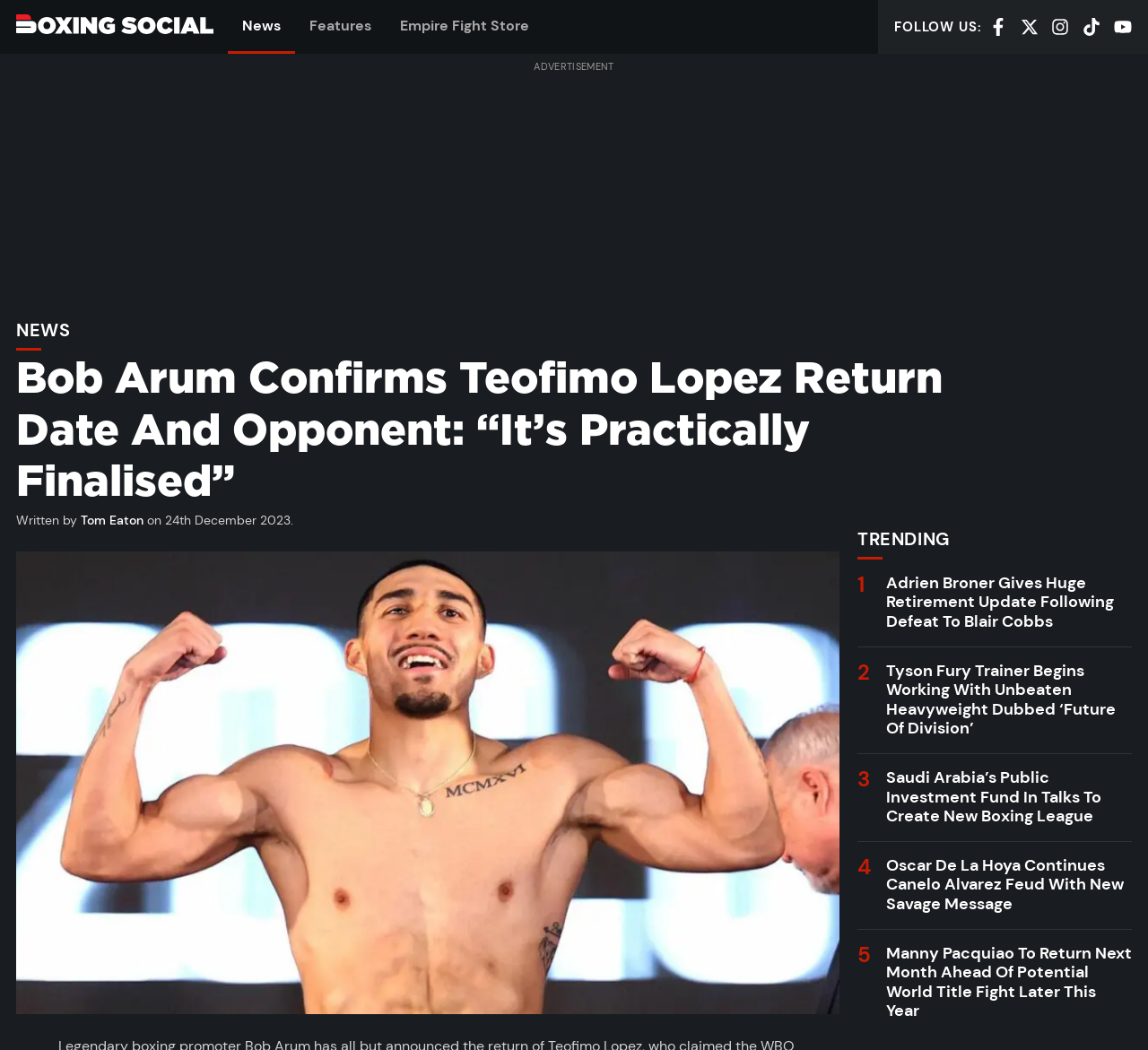Utilize the information from the image to answer the question in detail:
What is the name of the boxing promoter mentioned in the article?

The article's title mentions 'Bob Arum Confirms Teofimo Lopez Return Date And Opponent', indicating that Bob Arum is the boxing promoter being referred to.